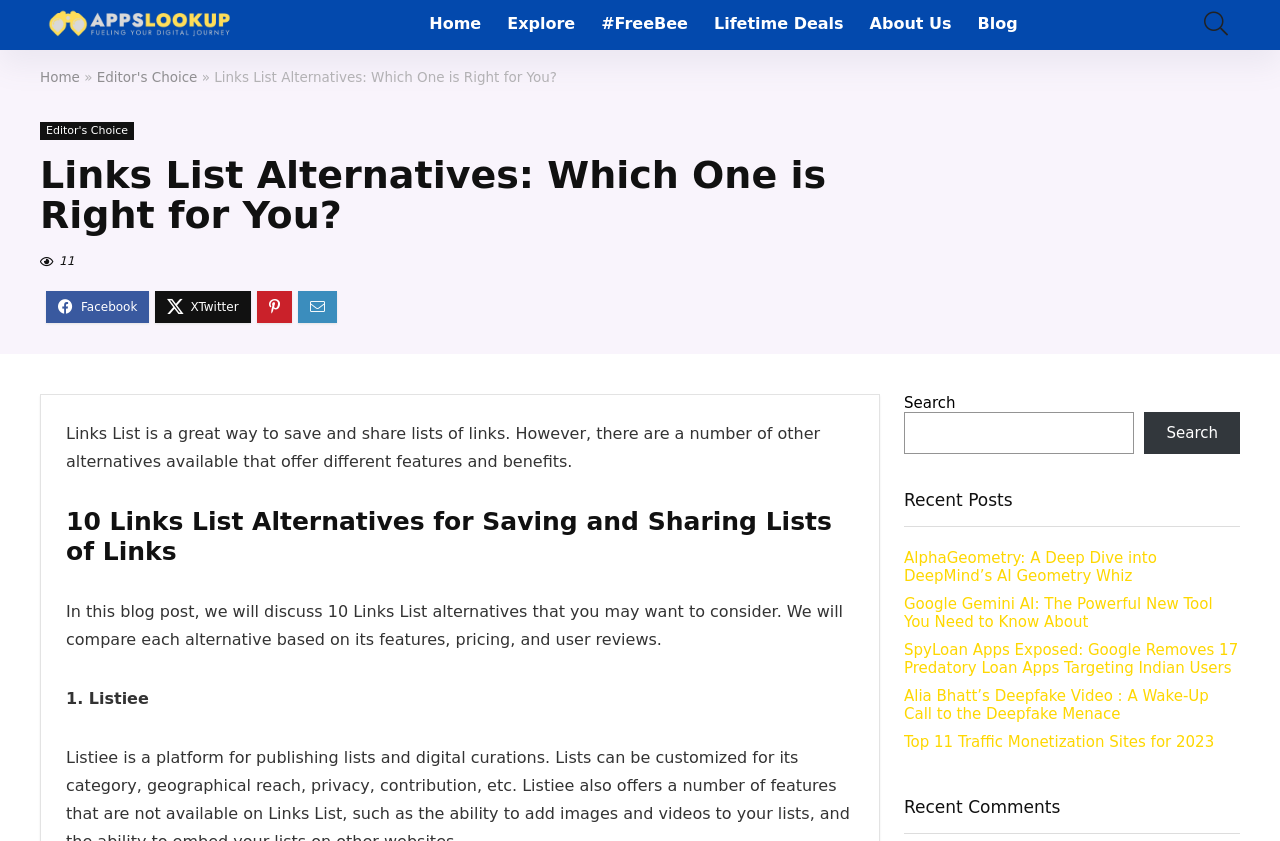Bounding box coordinates should be in the format (top-left x, top-left y, bottom-right x, bottom-right y) and all values should be floating point numbers between 0 and 1. Determine the bounding box coordinate for the UI element described as: parent_node: Search name="s"

[0.706, 0.49, 0.886, 0.539]